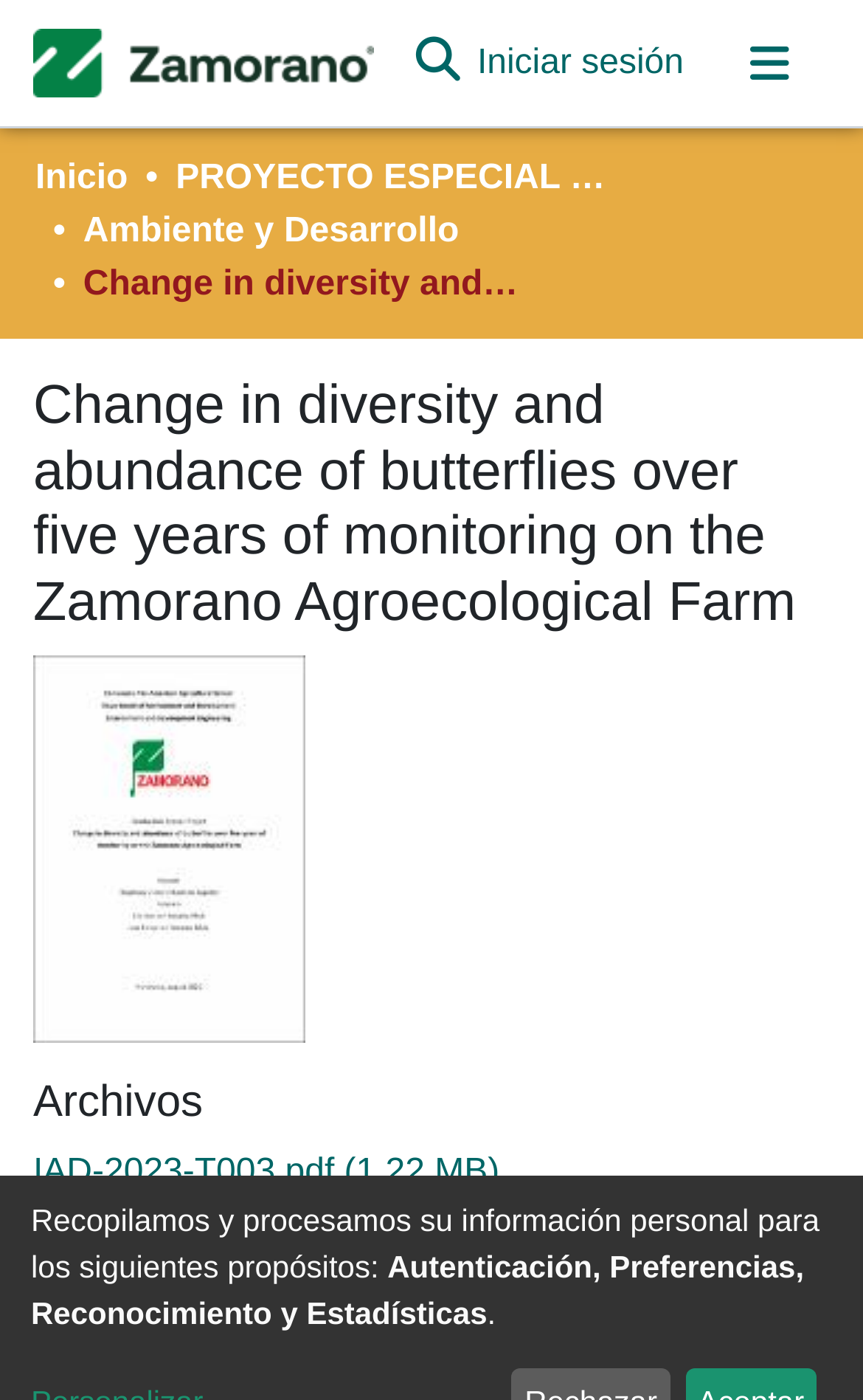Find the bounding box coordinates for the UI element that matches this description: "aria-label="nav.search.button"".

[0.473, 0.025, 0.543, 0.066]